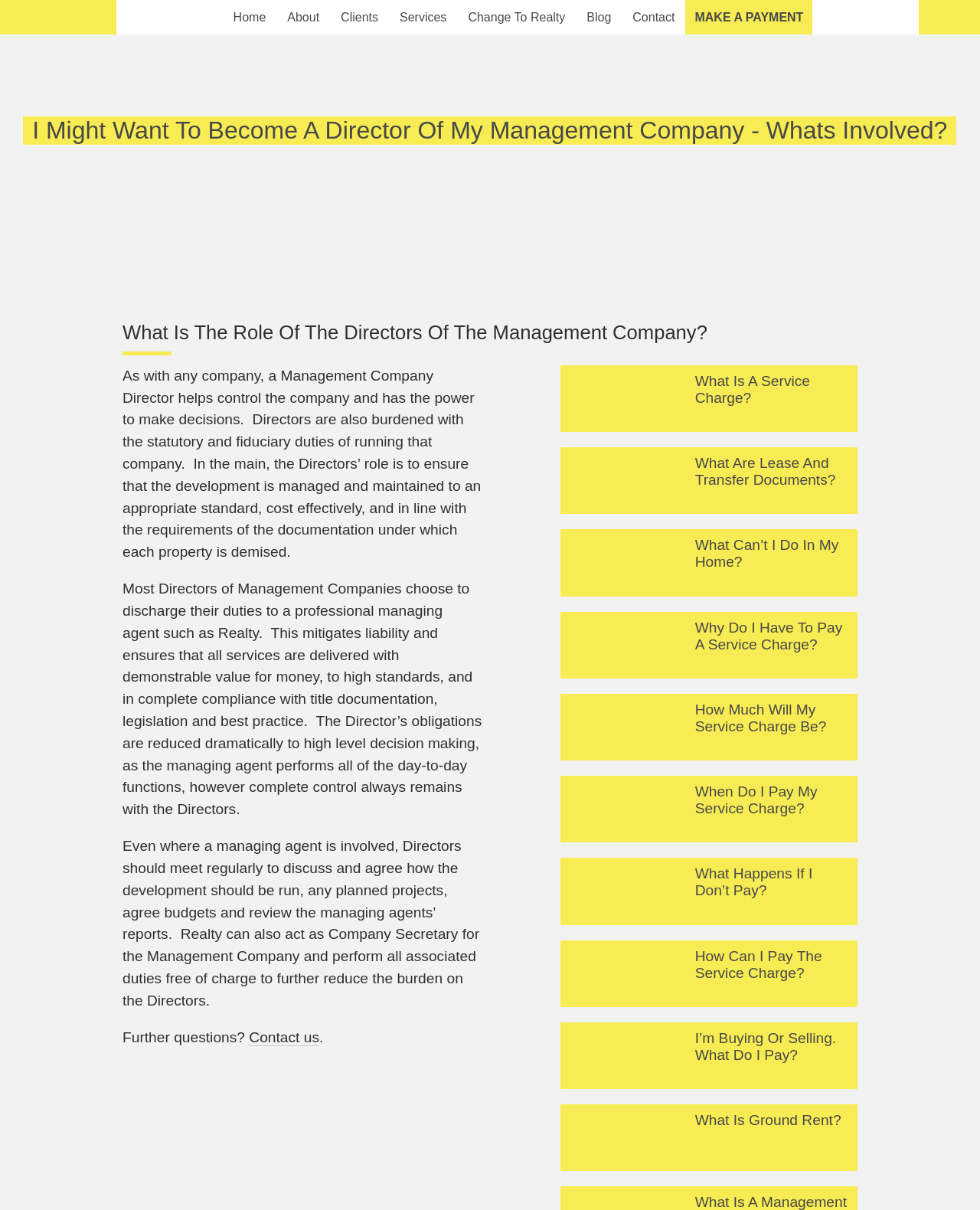Respond to the question below with a single word or phrase: What happens if a Director doesn't discharge their duties to a professional managing agent?

Liability increases